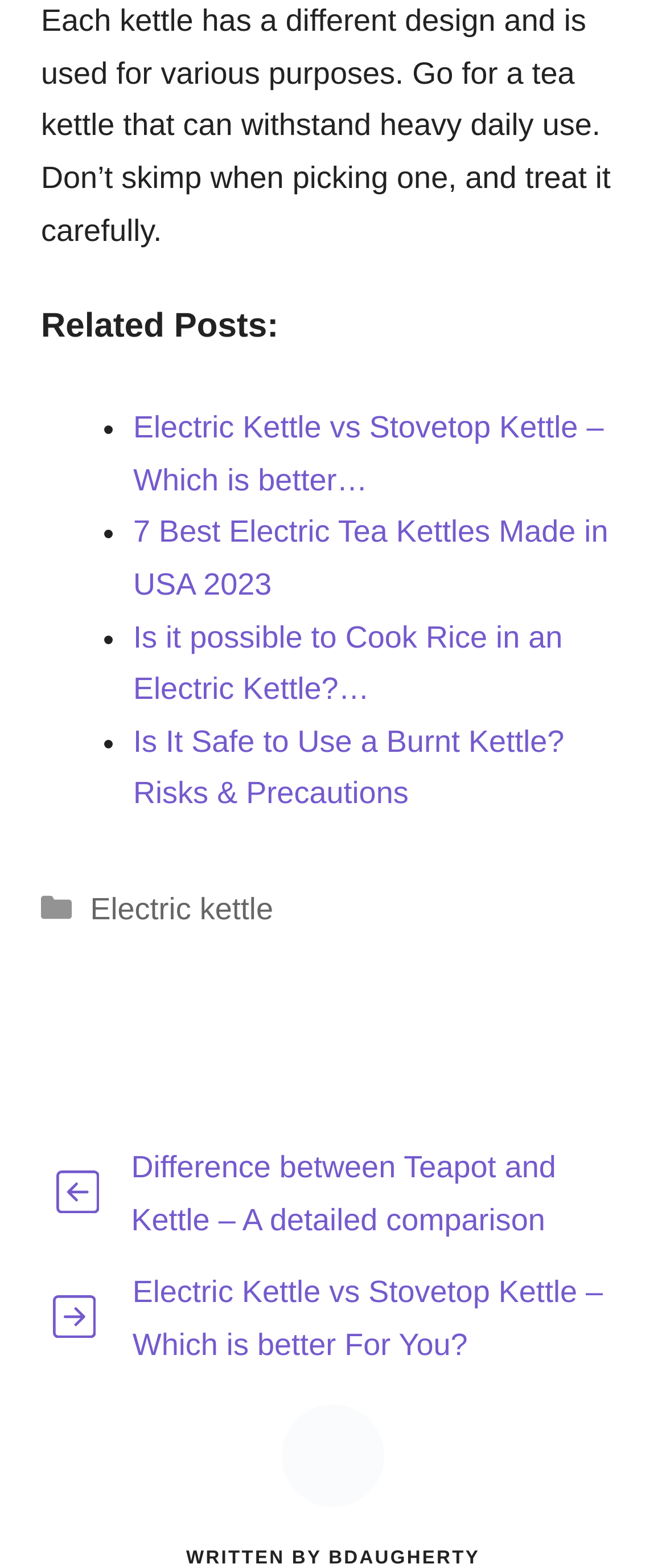Please identify the bounding box coordinates of the element that needs to be clicked to perform the following instruction: "View related post about electric kettle vs stovetop kettle".

[0.2, 0.262, 0.906, 0.317]